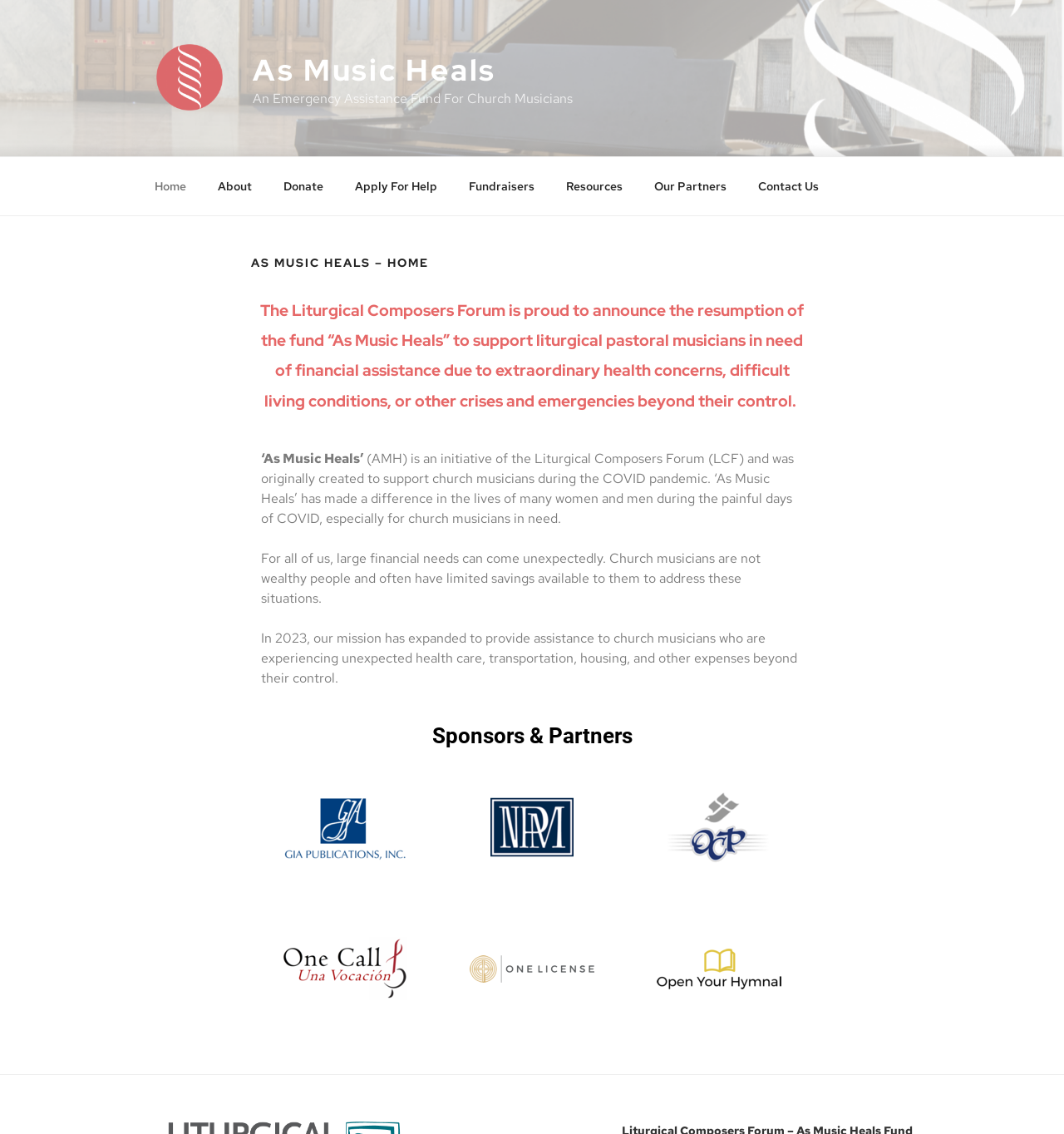Given the description of the UI element: "parent_node: As Music Heals", predict the bounding box coordinates in the form of [left, top, right, bottom], with each value being a float between 0 and 1.

[0.147, 0.039, 0.234, 0.103]